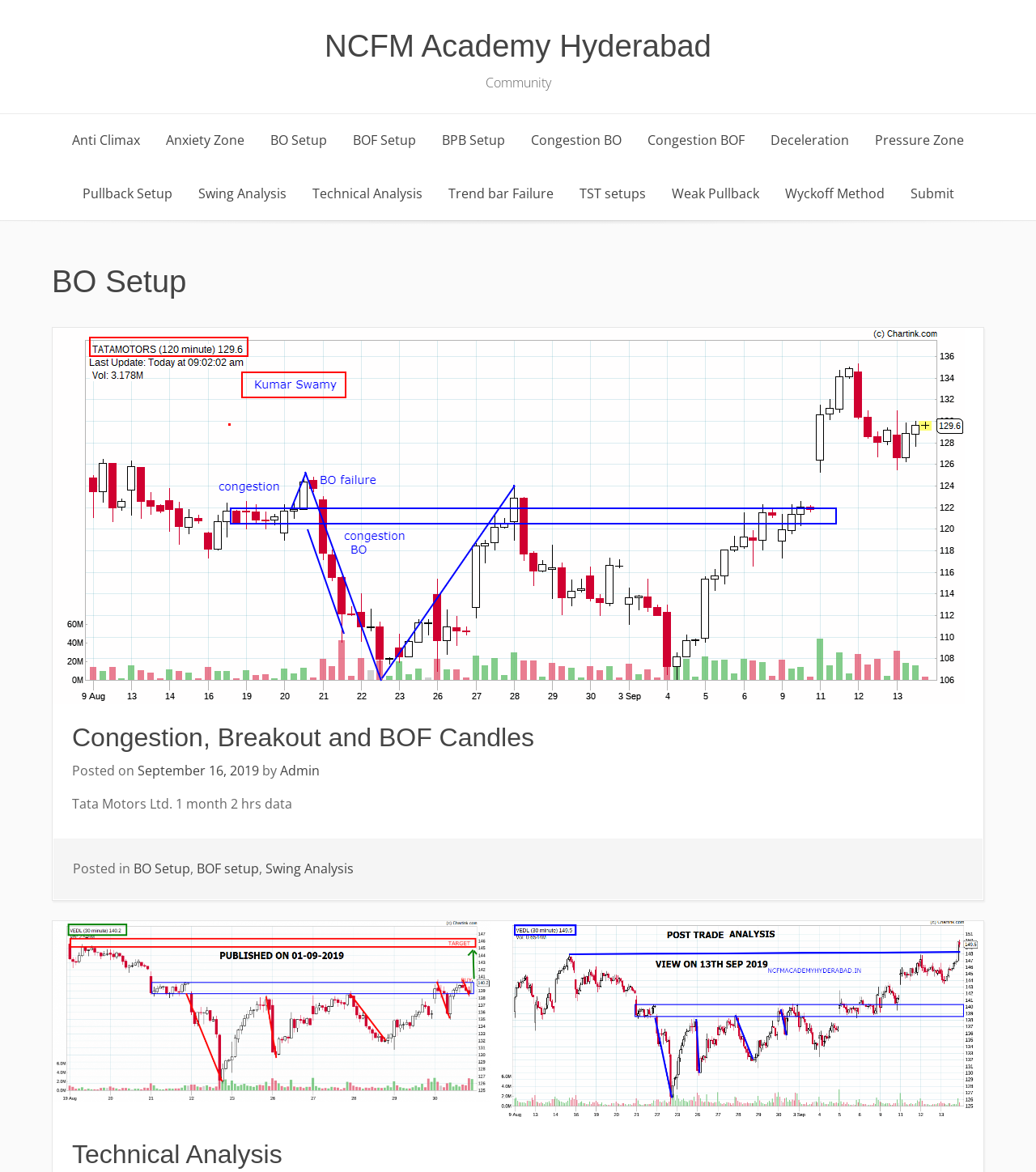Identify the bounding box coordinates for the UI element described as follows: Admin. Use the format (top-left x, top-left y, bottom-right x, bottom-right y) and ensure all values are floating point numbers between 0 and 1.

[0.27, 0.65, 0.309, 0.665]